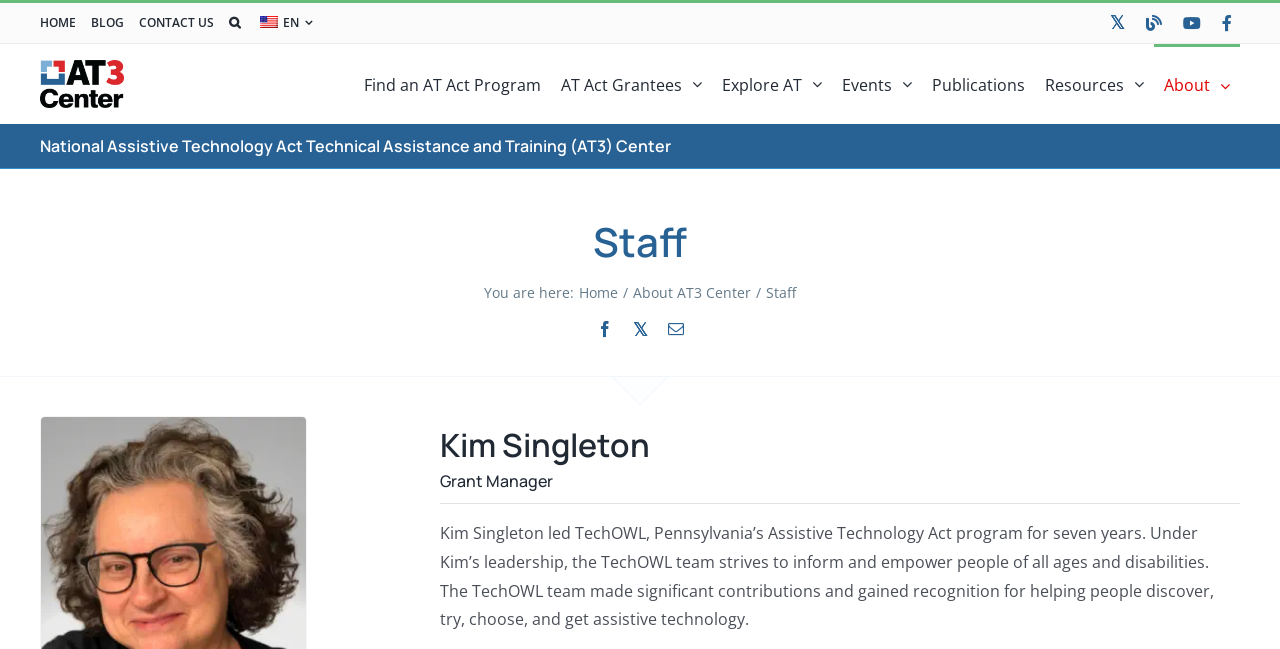Determine the bounding box for the described UI element: "Home".

[0.031, 0.019, 0.059, 0.052]